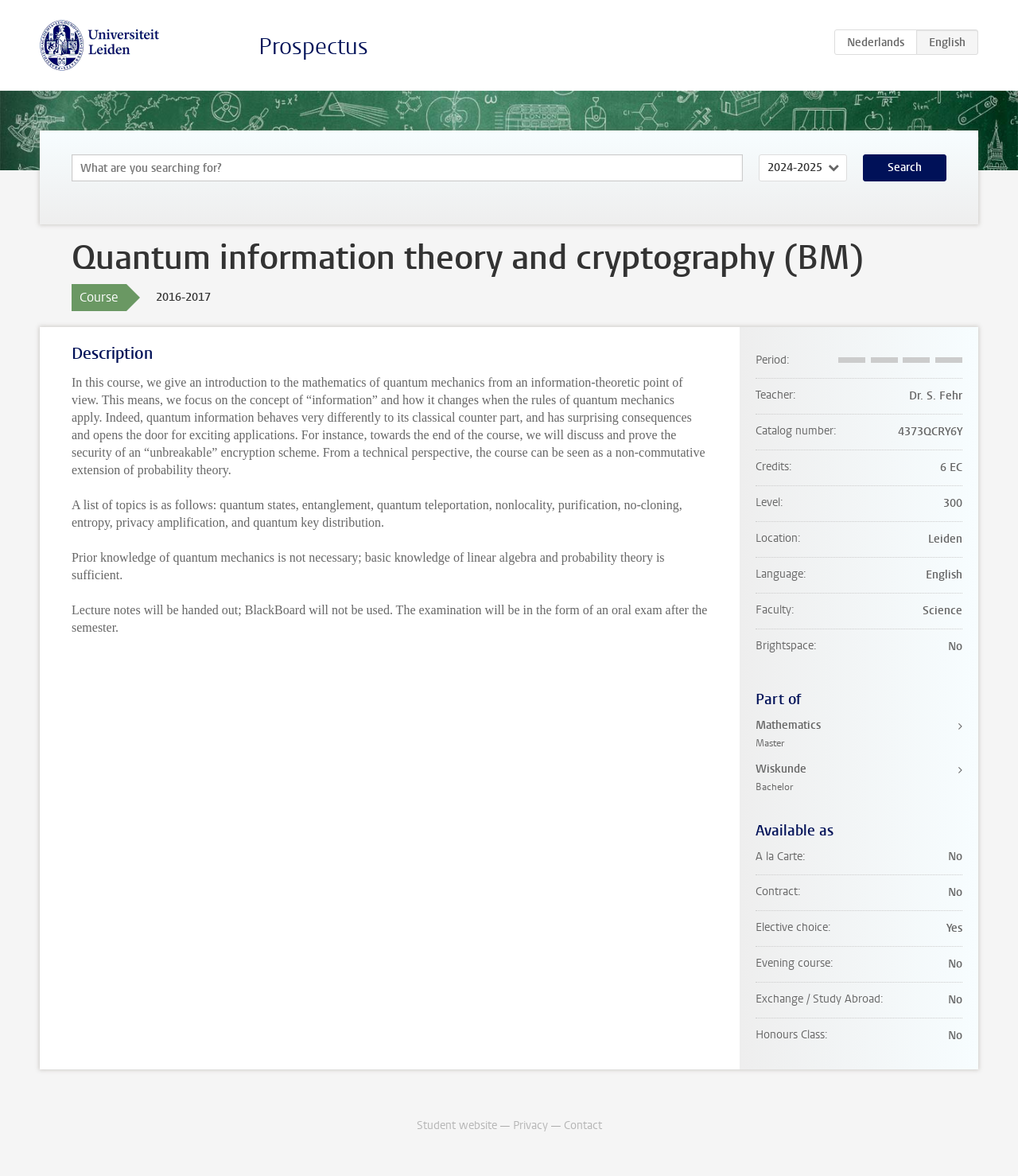Find and generate the main title of the webpage.

Quantum information theory and cryptography (BM)